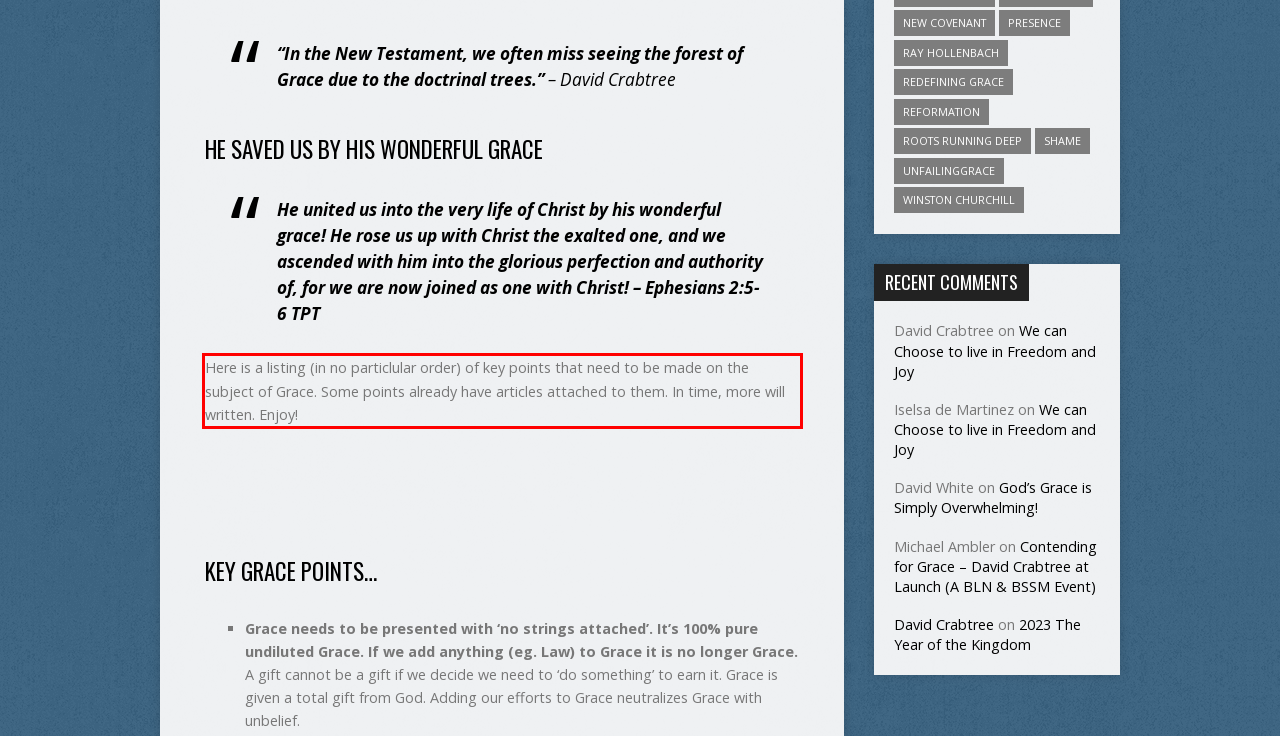Please examine the webpage screenshot containing a red bounding box and use OCR to recognize and output the text inside the red bounding box.

Here is a listing (in no particlular order) of key points that need to be made on the subject of Grace. Some points already have articles attached to them. In time, more will written. Enjoy!